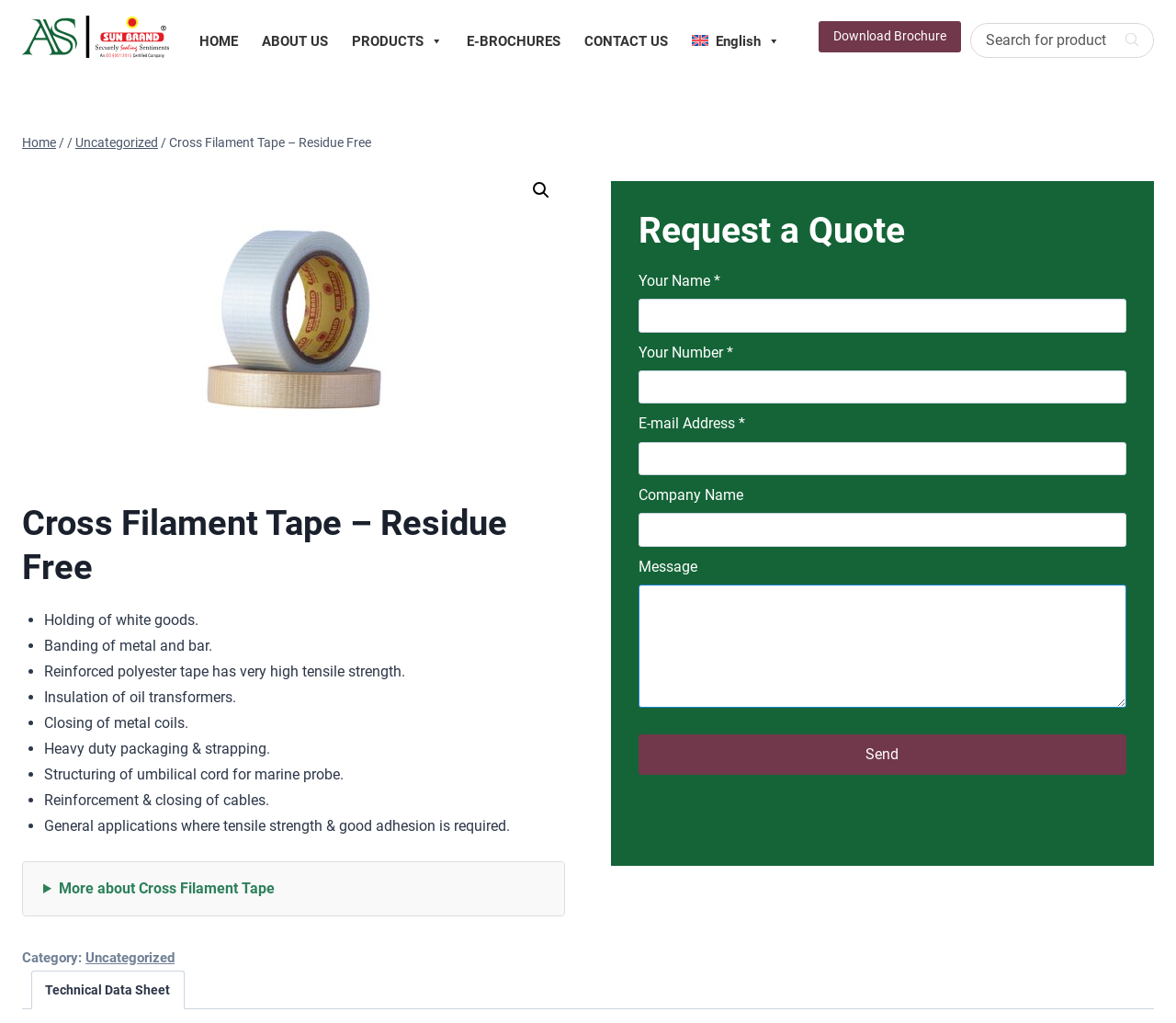Using the information in the image, could you please answer the following question in detail:
What is the function of the 'Send' button?

The 'Send' button is located at the bottom of the contact form, and its function is to submit the form after the user has filled in the required information. This button is part of the contact form, which allows users to request a quote.